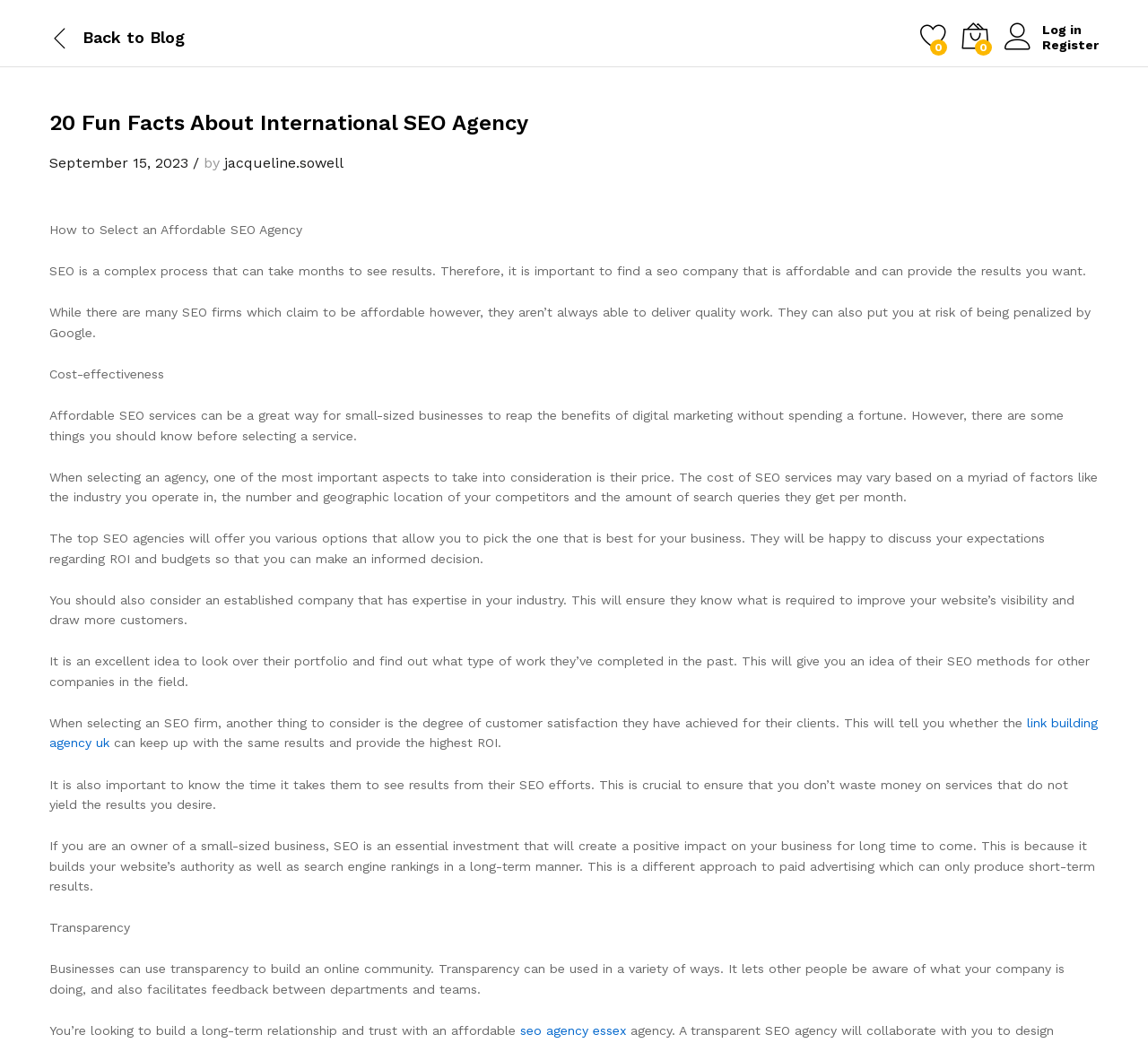Indicate the bounding box coordinates of the element that needs to be clicked to satisfy the following instruction: "View link building agency uk". The coordinates should be four float numbers between 0 and 1, i.e., [left, top, right, bottom].

[0.043, 0.686, 0.956, 0.719]